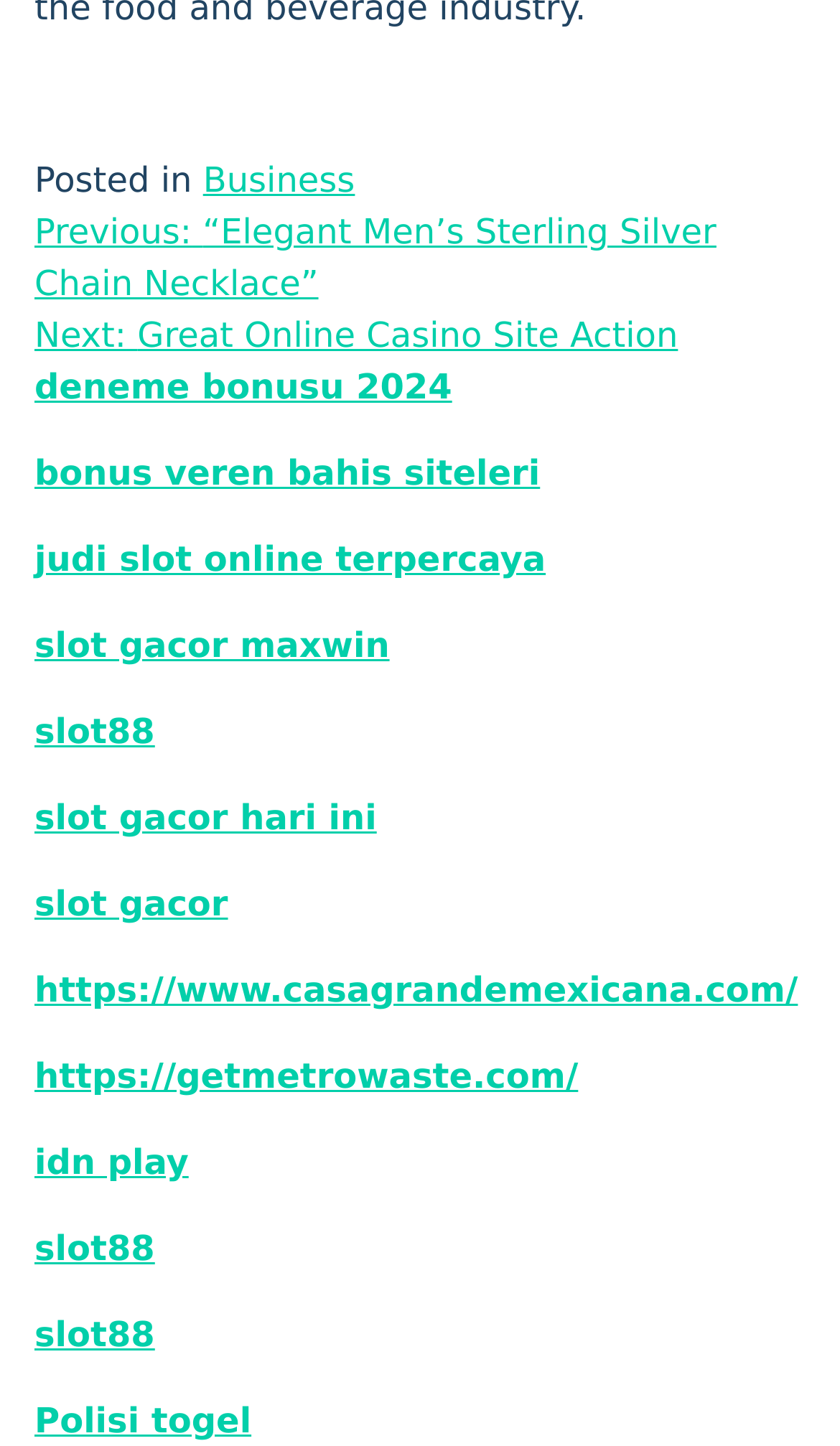Using the image as a reference, answer the following question in as much detail as possible:
How many links are there in the post navigation section?

I counted the number of links in the post navigation section, which are 'Previous: “Elegant Men’s Sterling Silver Chain Necklace”' and 'Next: Great Online Casino Site Action', totaling 2 links.